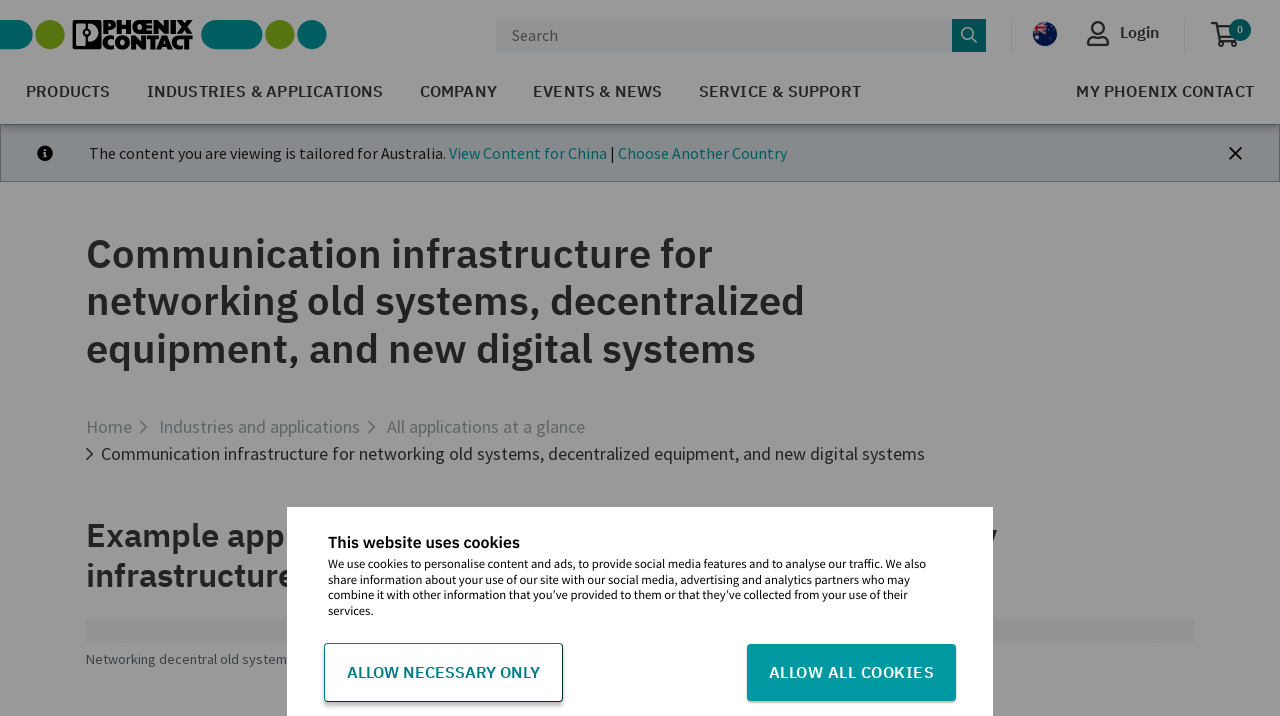Could you determine the bounding box coordinates of the clickable element to complete the instruction: "Search for something"? Provide the coordinates as four float numbers between 0 and 1, i.e., [left, top, right, bottom].

[0.387, 0.026, 0.744, 0.073]